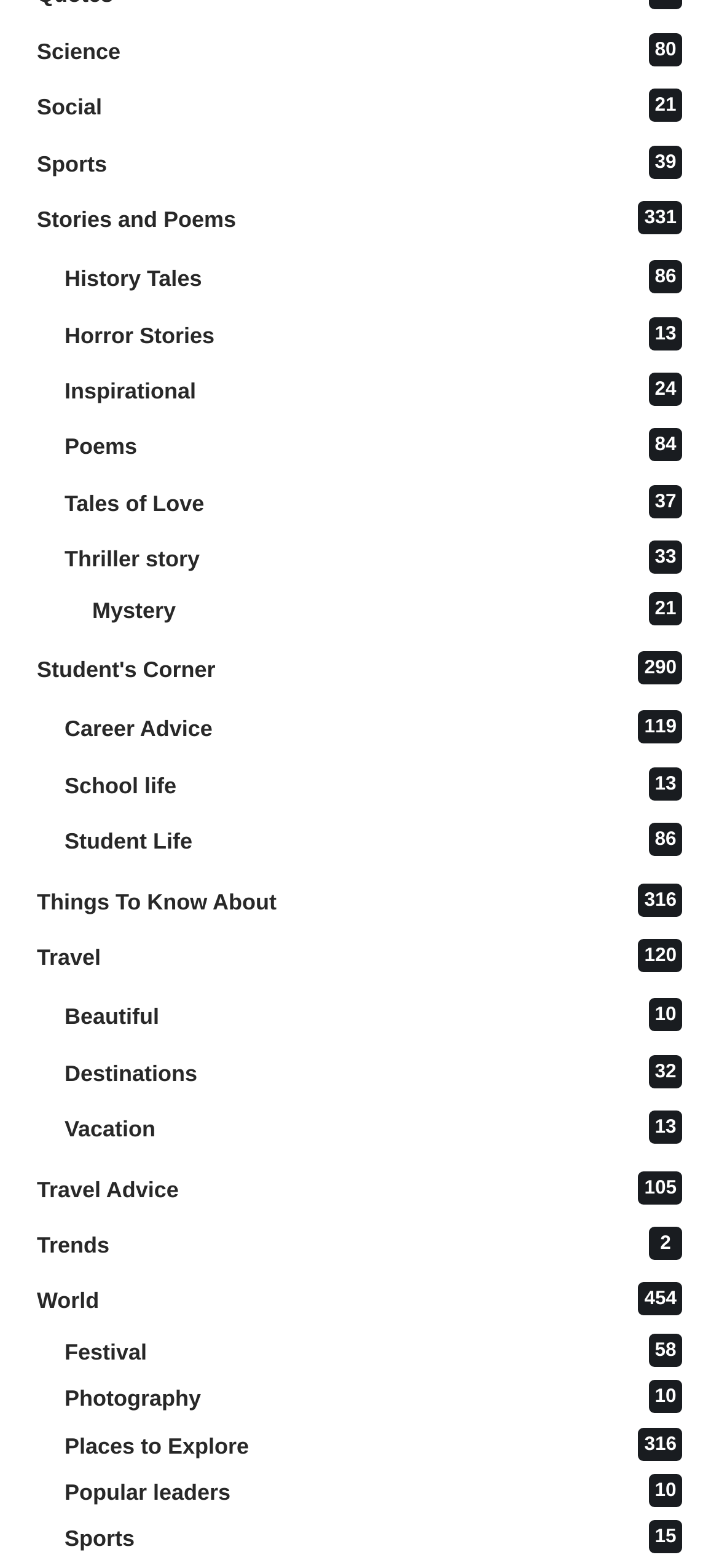Please respond to the question using a single word or phrase:
What type of travel-related content is available on this website?

Travel advice and destinations